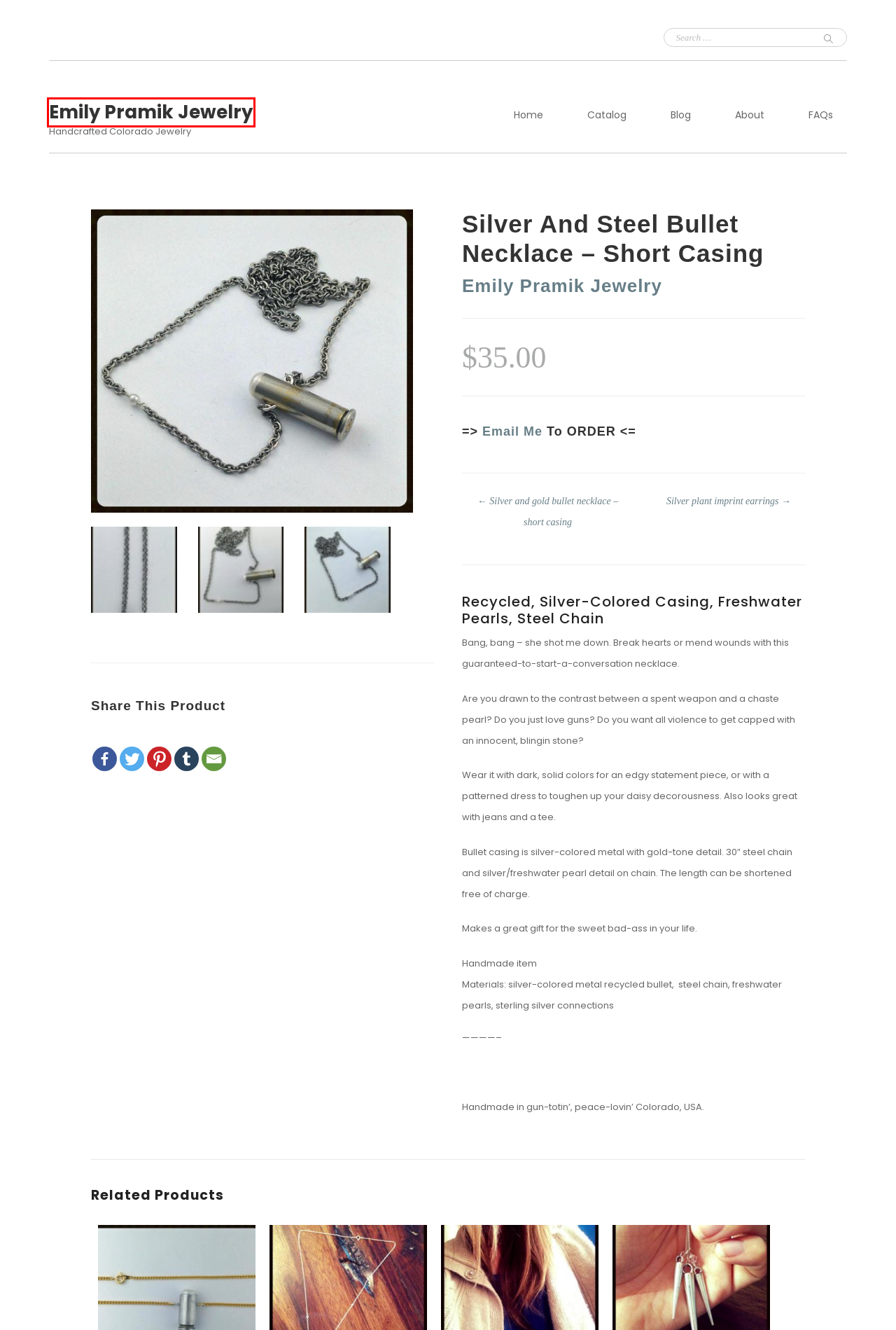Observe the provided screenshot of a webpage that has a red rectangle bounding box. Determine the webpage description that best matches the new webpage after clicking the element inside the red bounding box. Here are the candidates:
A. Catalog – Emily Pramik Jewelry
B. Silver plant imprint earrings – Emily Pramik Jewelry
C. FAQs – Emily Pramik Jewelry
D. Blog – Emily Pramik Jewelry
E. Necklace – Emily Pramik Jewelry
F. Silver and gold bullet necklace – short casing – Emily Pramik Jewelry
G. About Emily Pramik – Emily Pramik Jewelry
H. Emily Pramik Jewelry – Handcrafted Colorado Jewelry

H